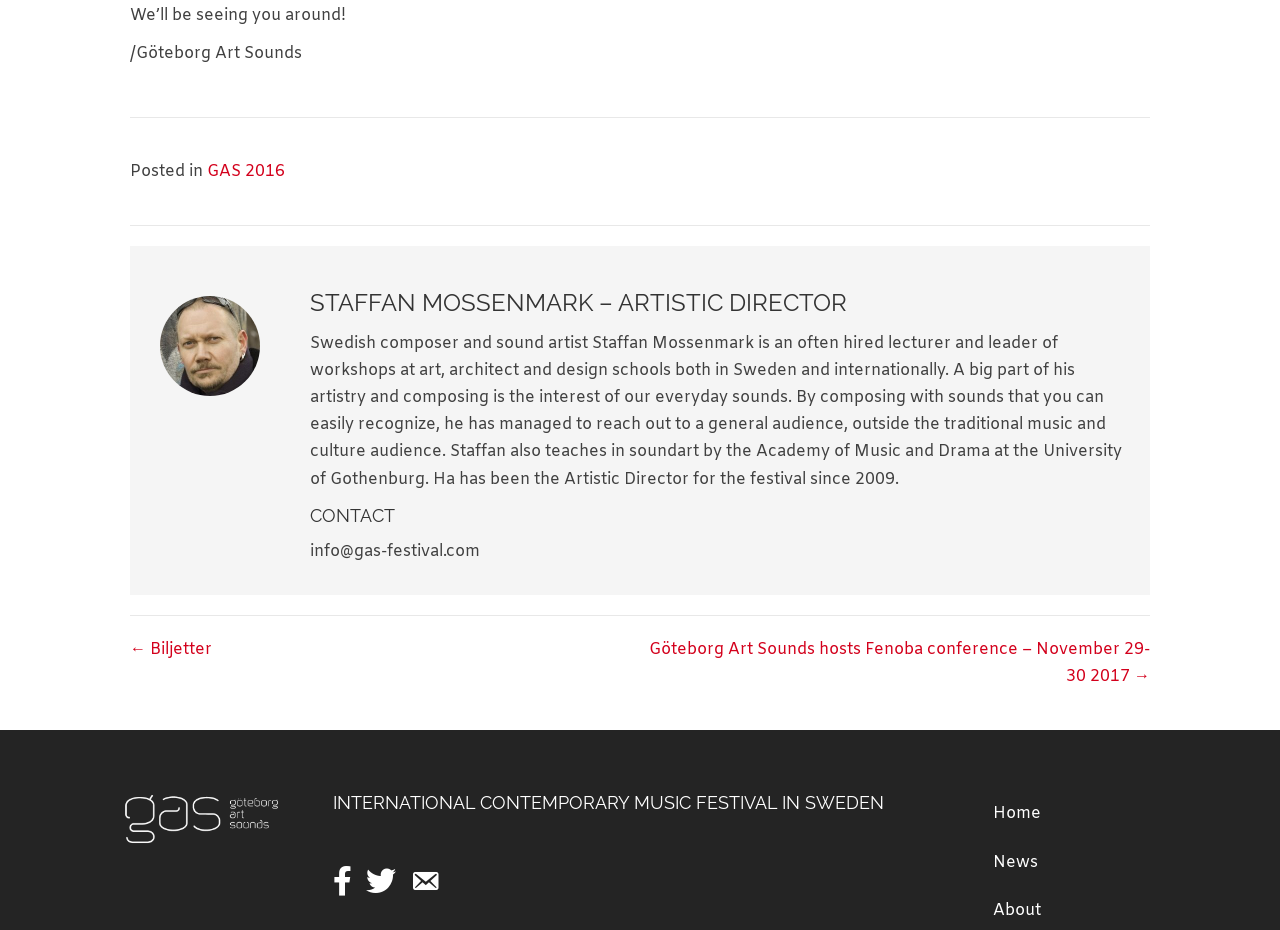Based on the image, give a detailed response to the question: What is the topic of the latest post?

I found the answer by looking at the navigation 'Posts' and the link 'Göteborg Art Sounds hosts Fenoba conference – November 29-30 2017 →' which suggests that the latest post is about the Fenoba conference.